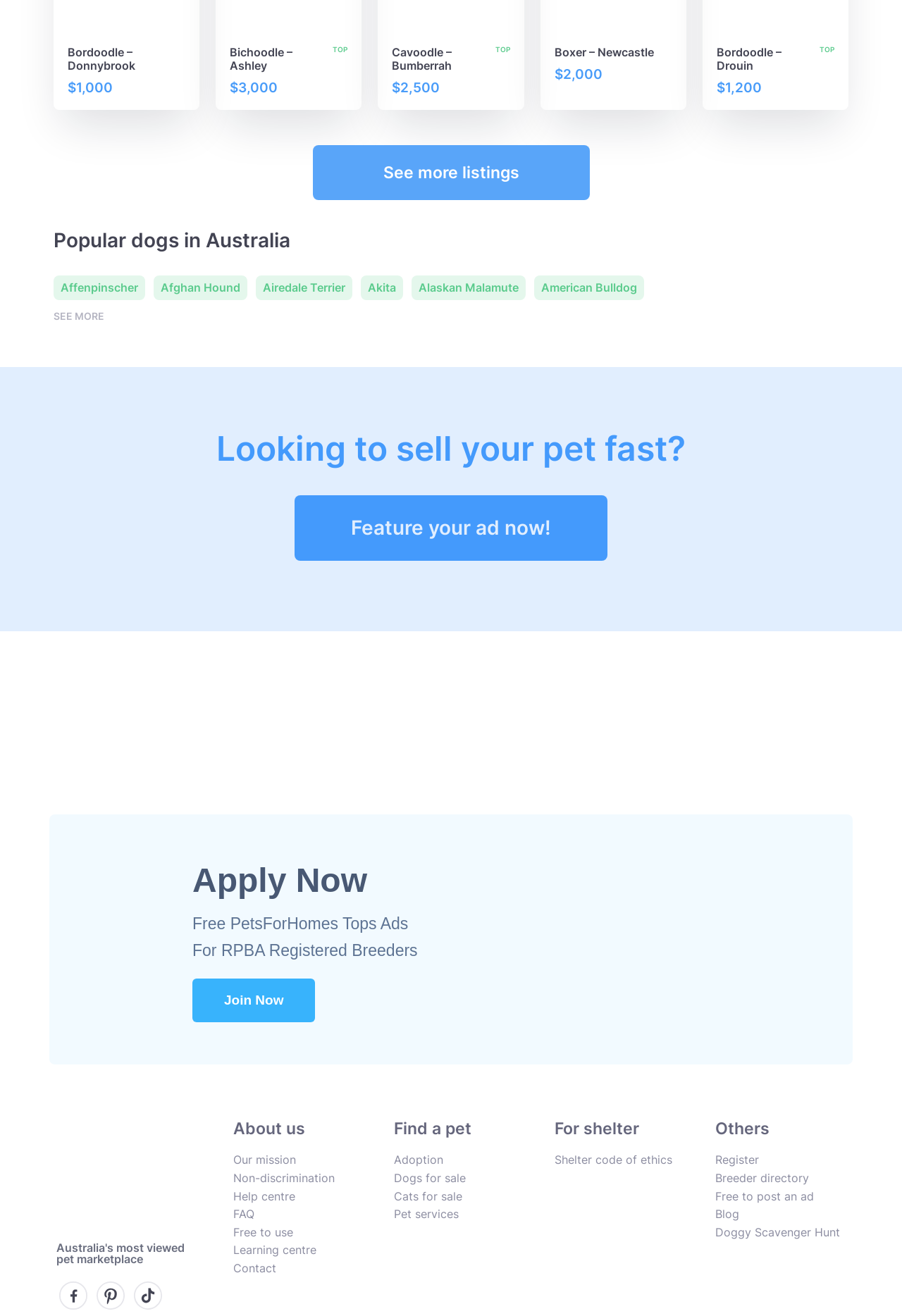Respond to the following question with a brief word or phrase:
How many dog breeds are listed on this webpage?

Over 50